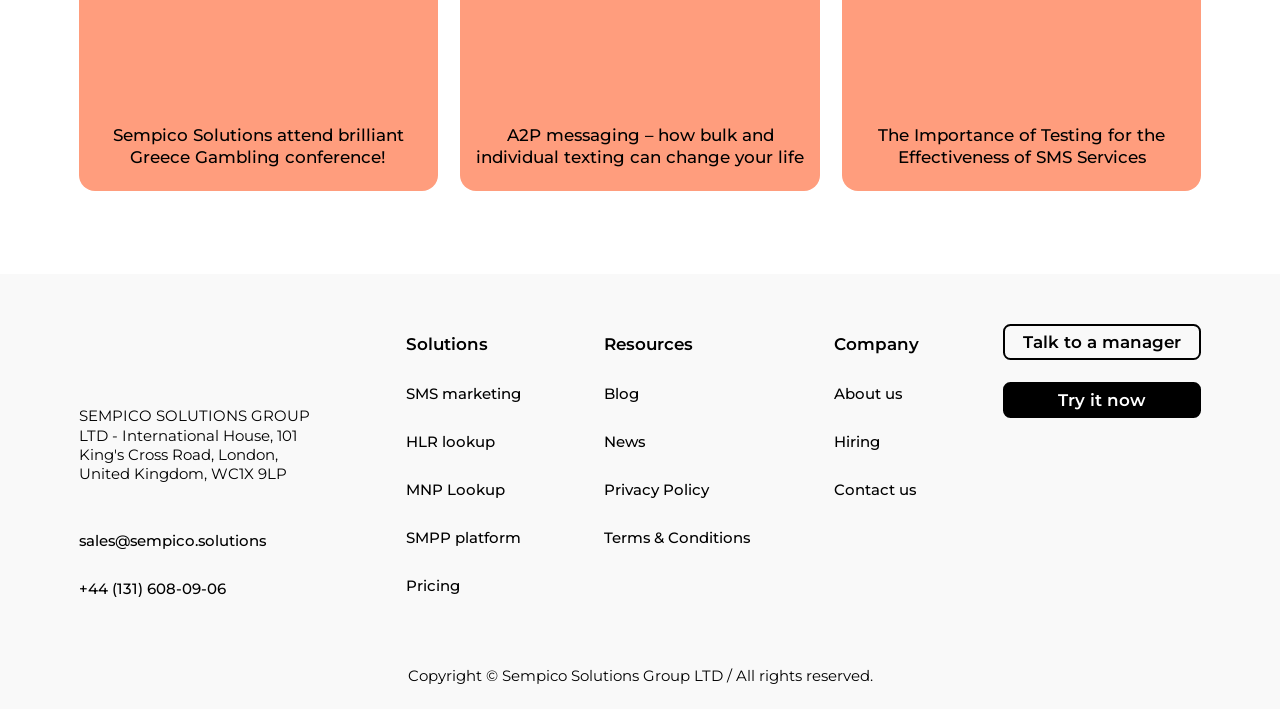Determine the bounding box coordinates of the element's region needed to click to follow the instruction: "View SMS marketing". Provide these coordinates as four float numbers between 0 and 1, formatted as [left, top, right, bottom].

[0.317, 0.544, 0.407, 0.569]